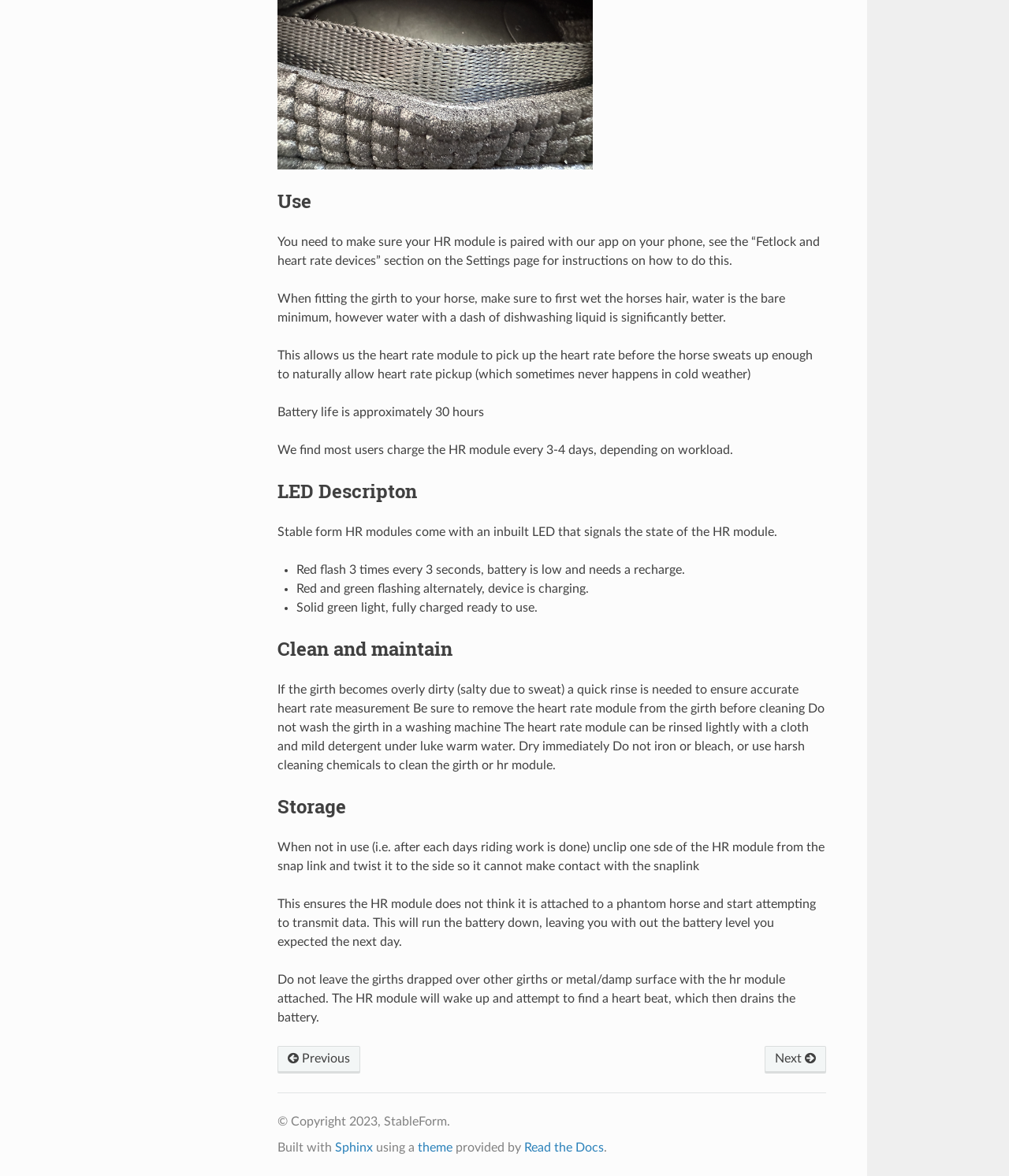Give a short answer to this question using one word or a phrase:
What is the recommended way to fit the girth to a horse?

Wet the horse's hair